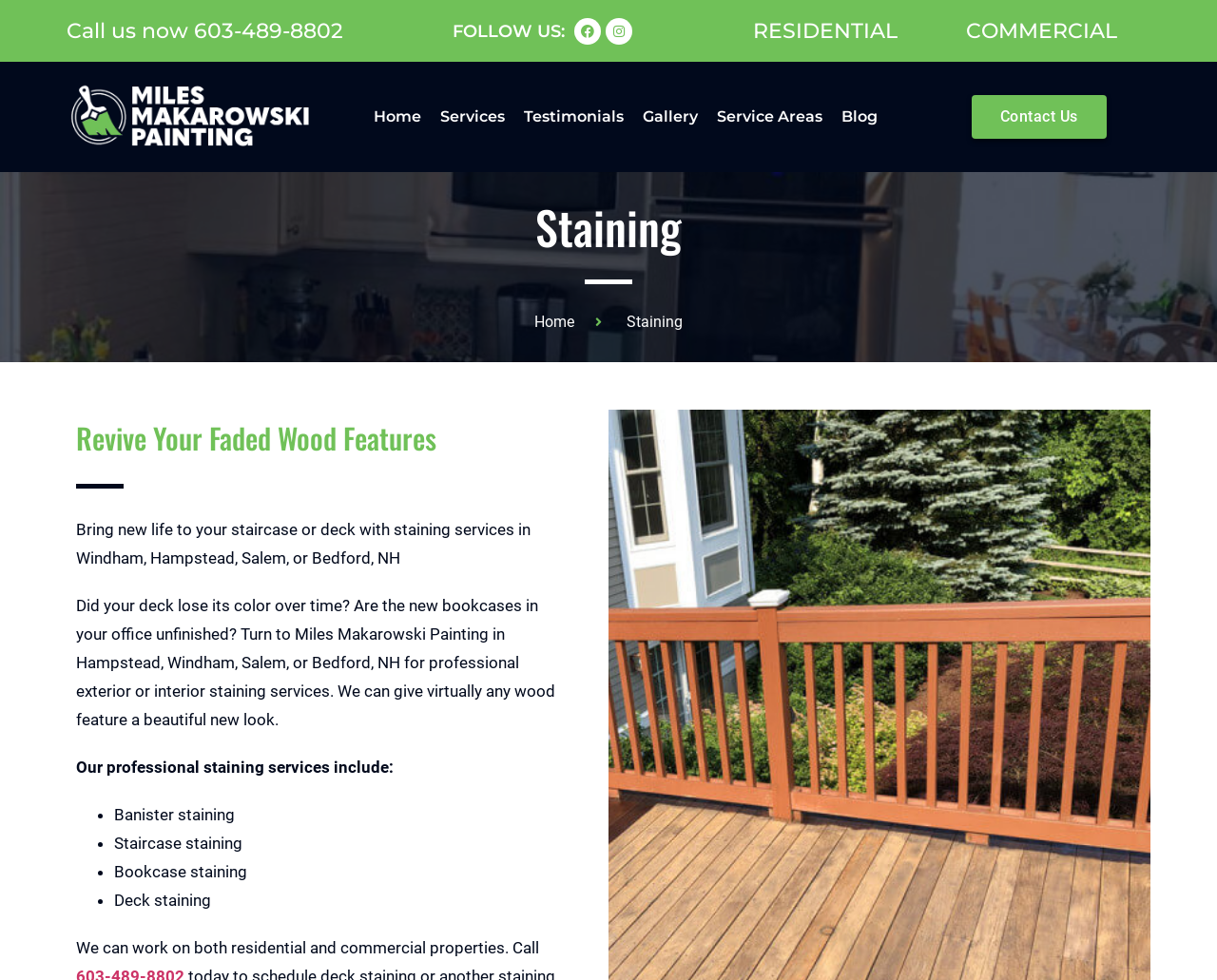Respond to the question below with a single word or phrase:
How many social media platforms are linked on the webpage?

2